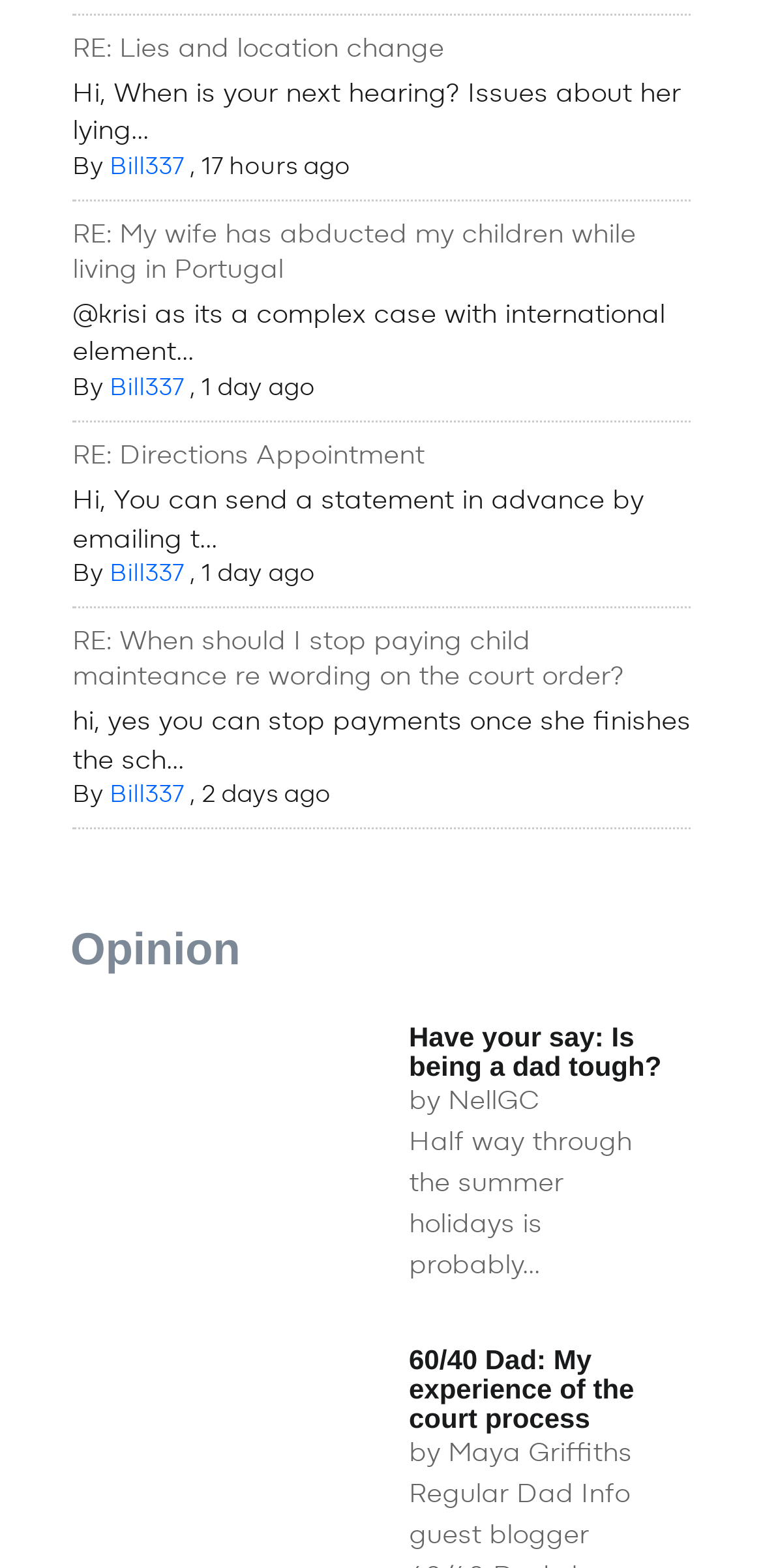Locate the bounding box of the UI element defined by this description: "NellGC". The coordinates should be given as four float numbers between 0 and 1, formatted as [left, top, right, bottom].

[0.587, 0.694, 0.708, 0.712]